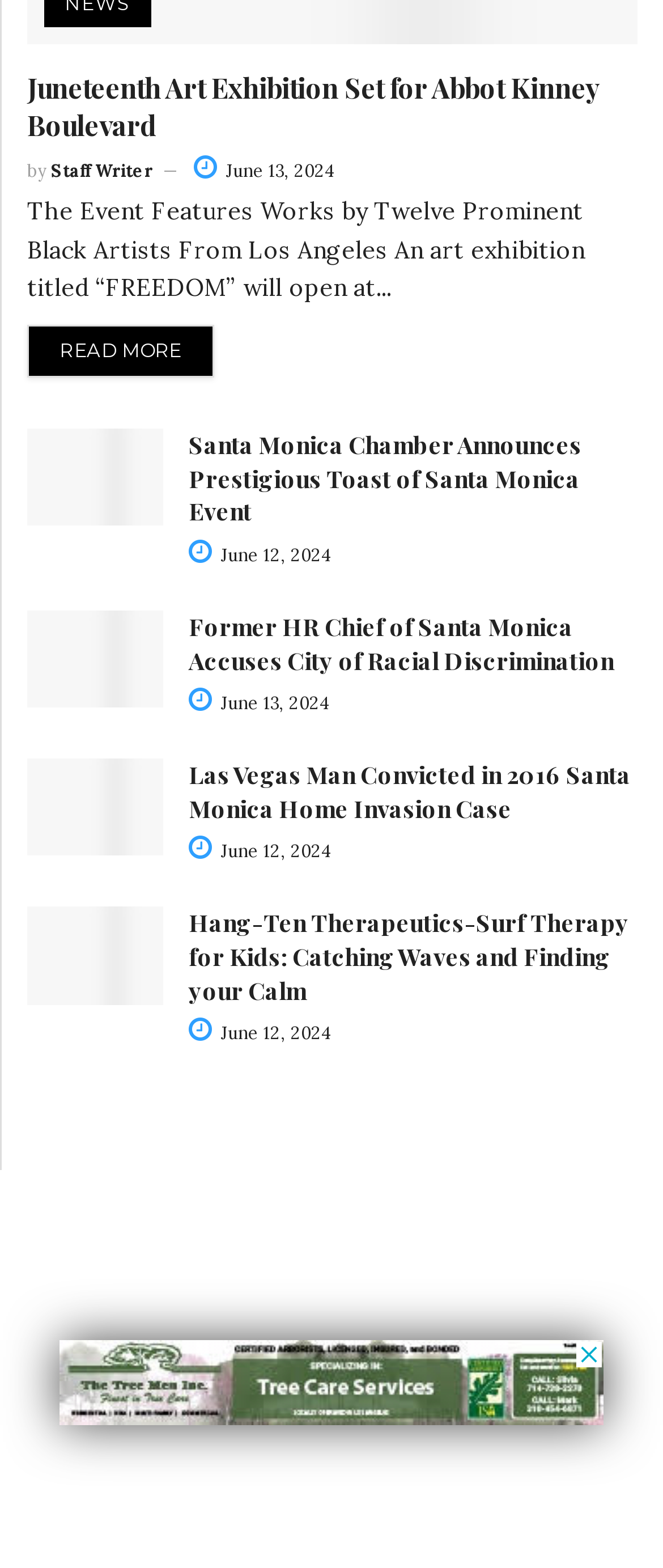Identify the bounding box coordinates for the region to click in order to carry out this instruction: "Check the details of the Las Vegas Man's conviction". Provide the coordinates using four float numbers between 0 and 1, formatted as [left, top, right, bottom].

[0.041, 0.484, 0.246, 0.546]